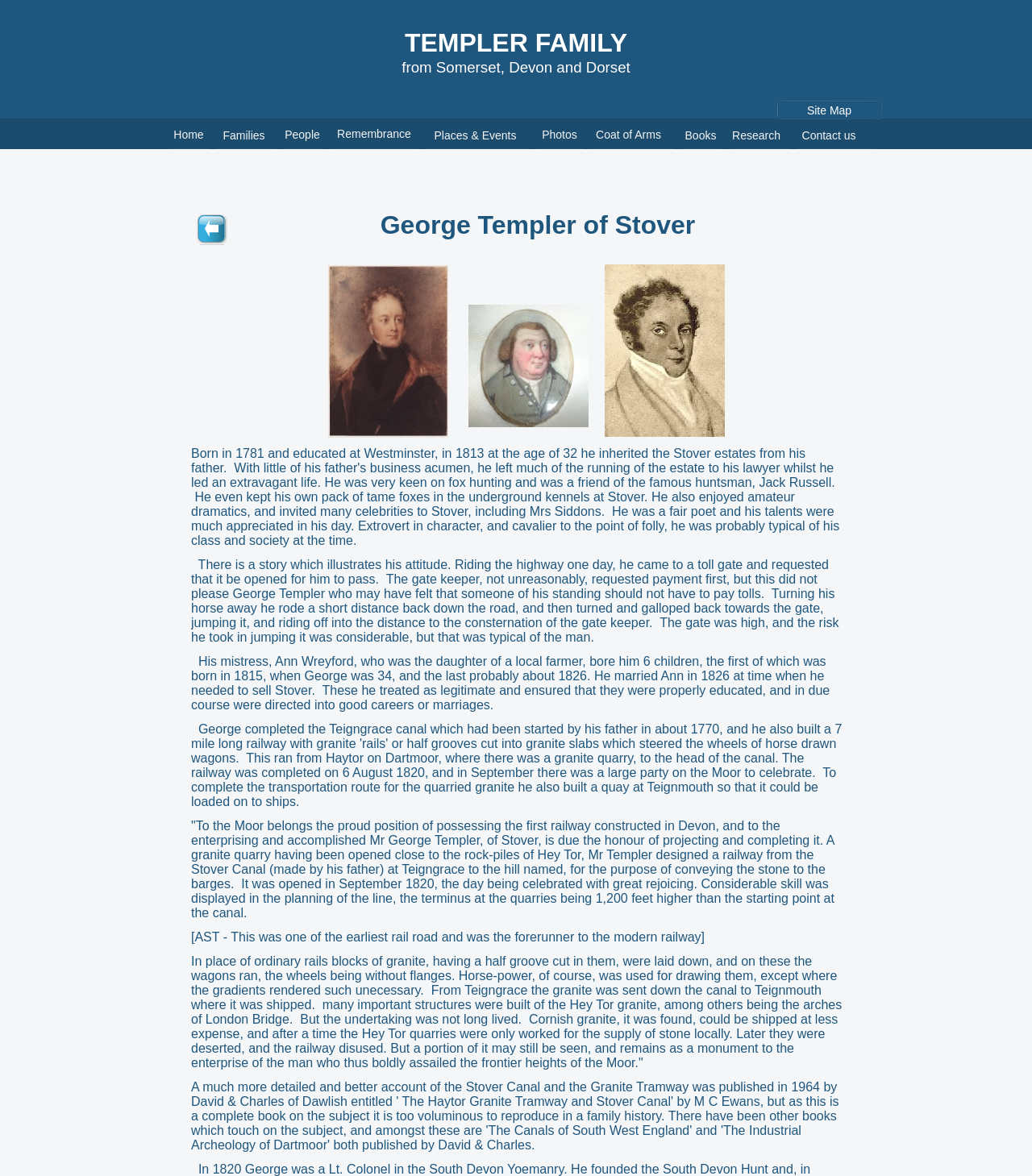Identify the bounding box coordinates for the element you need to click to achieve the following task: "Click on the unnamed button". Provide the bounding box coordinates as four float numbers between 0 and 1, in the form [left, top, right, bottom].

[0.19, 0.182, 0.22, 0.208]